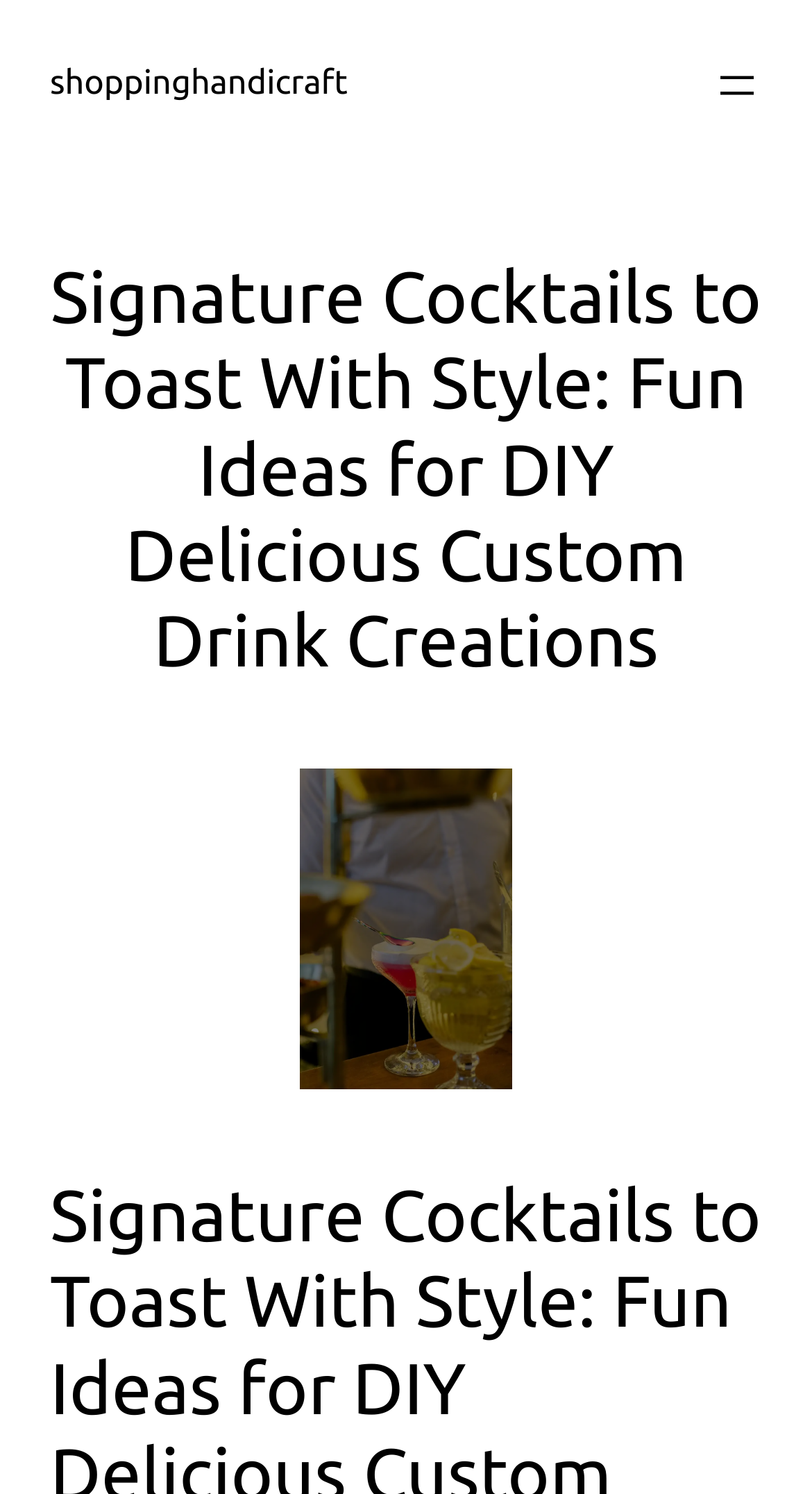Using the provided description shoppinghandicraft, find the bounding box coordinates for the UI element. Provide the coordinates in (top-left x, top-left y, bottom-right x, bottom-right y) format, ensuring all values are between 0 and 1.

[0.062, 0.044, 0.428, 0.069]